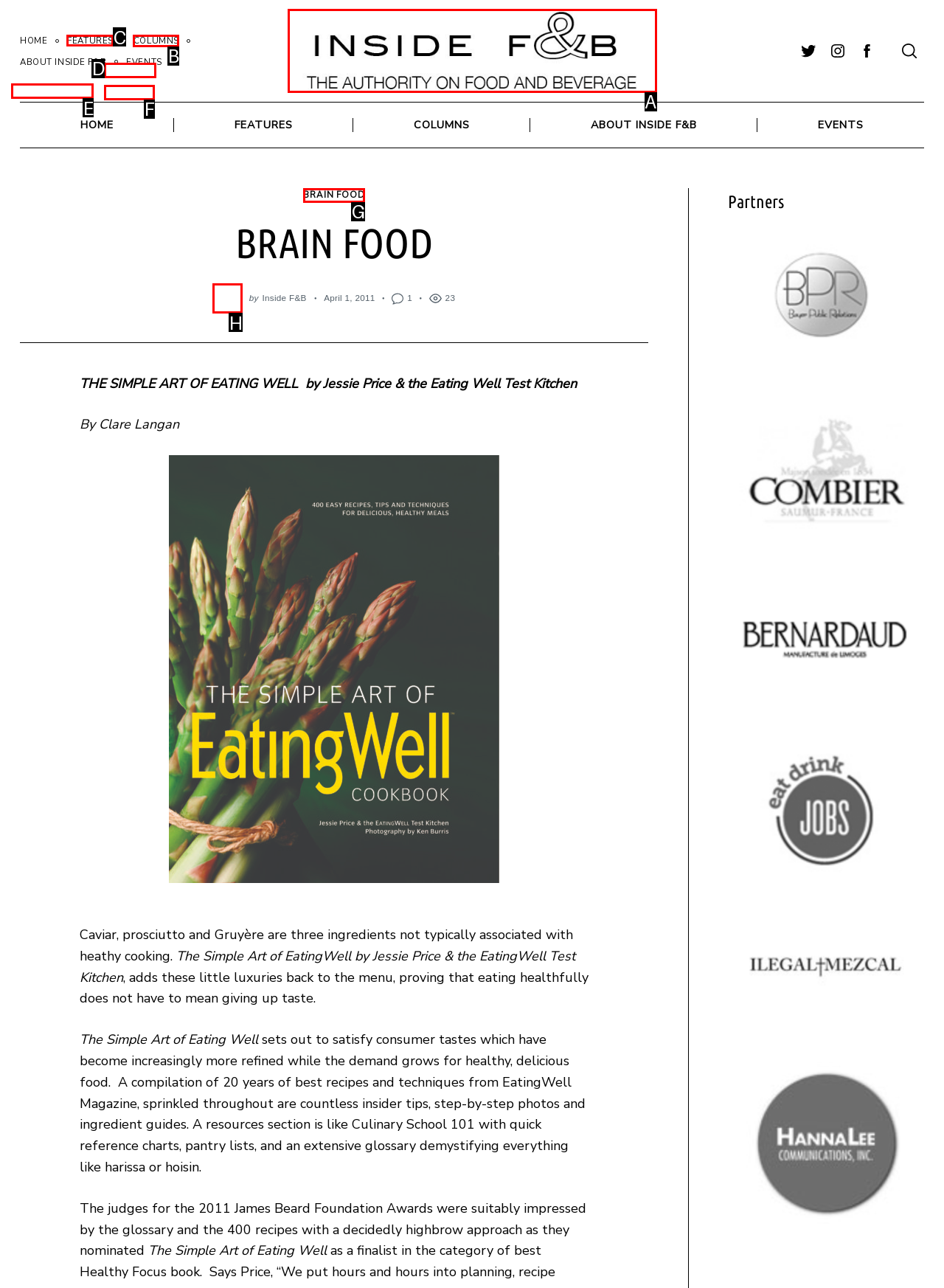Tell me the letter of the UI element I should click to accomplish the task: Go to the 'FEATURES' page based on the choices provided in the screenshot.

C